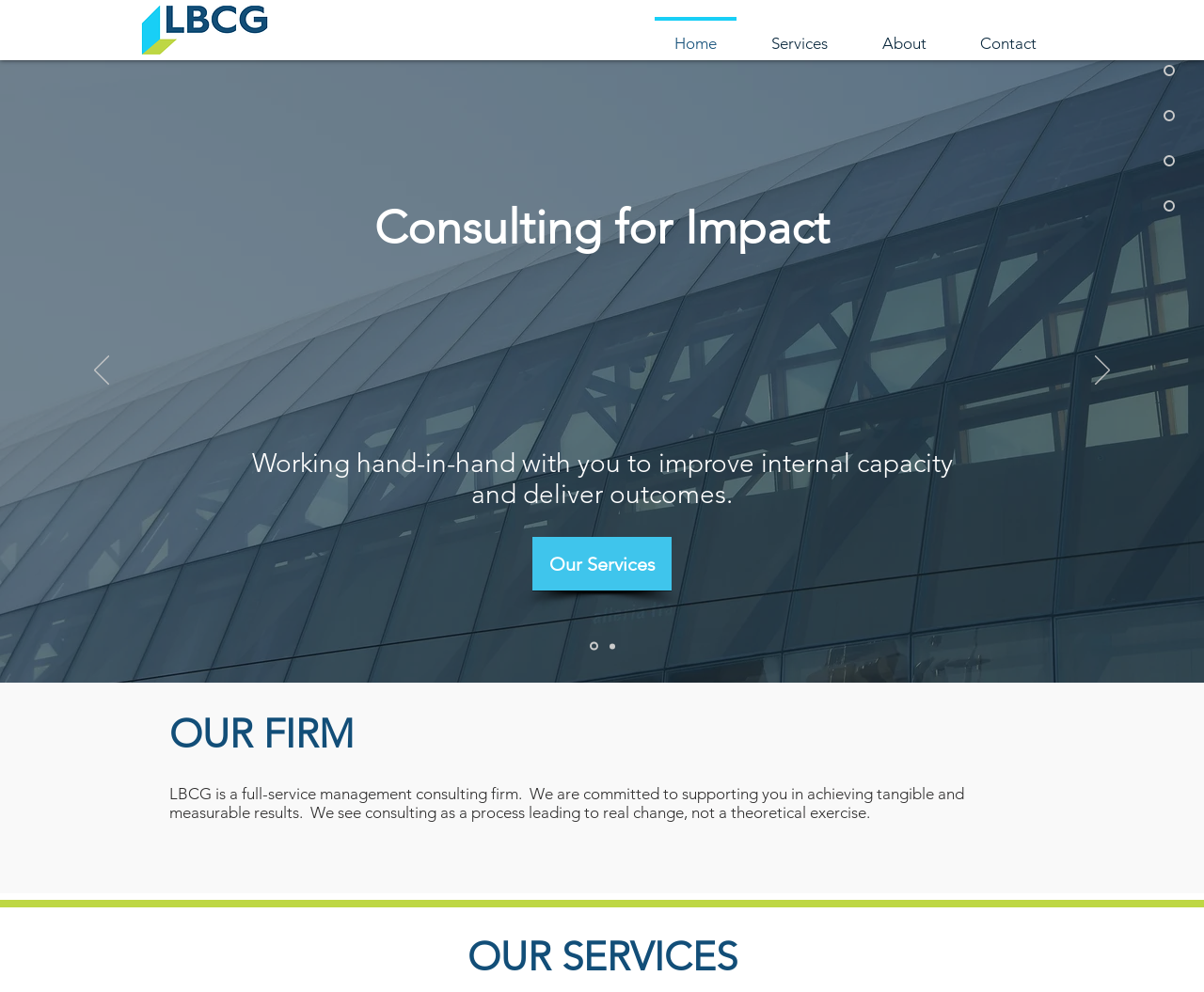What is the name of the consulting firm?
Please provide a single word or phrase answer based on the image.

LBCG